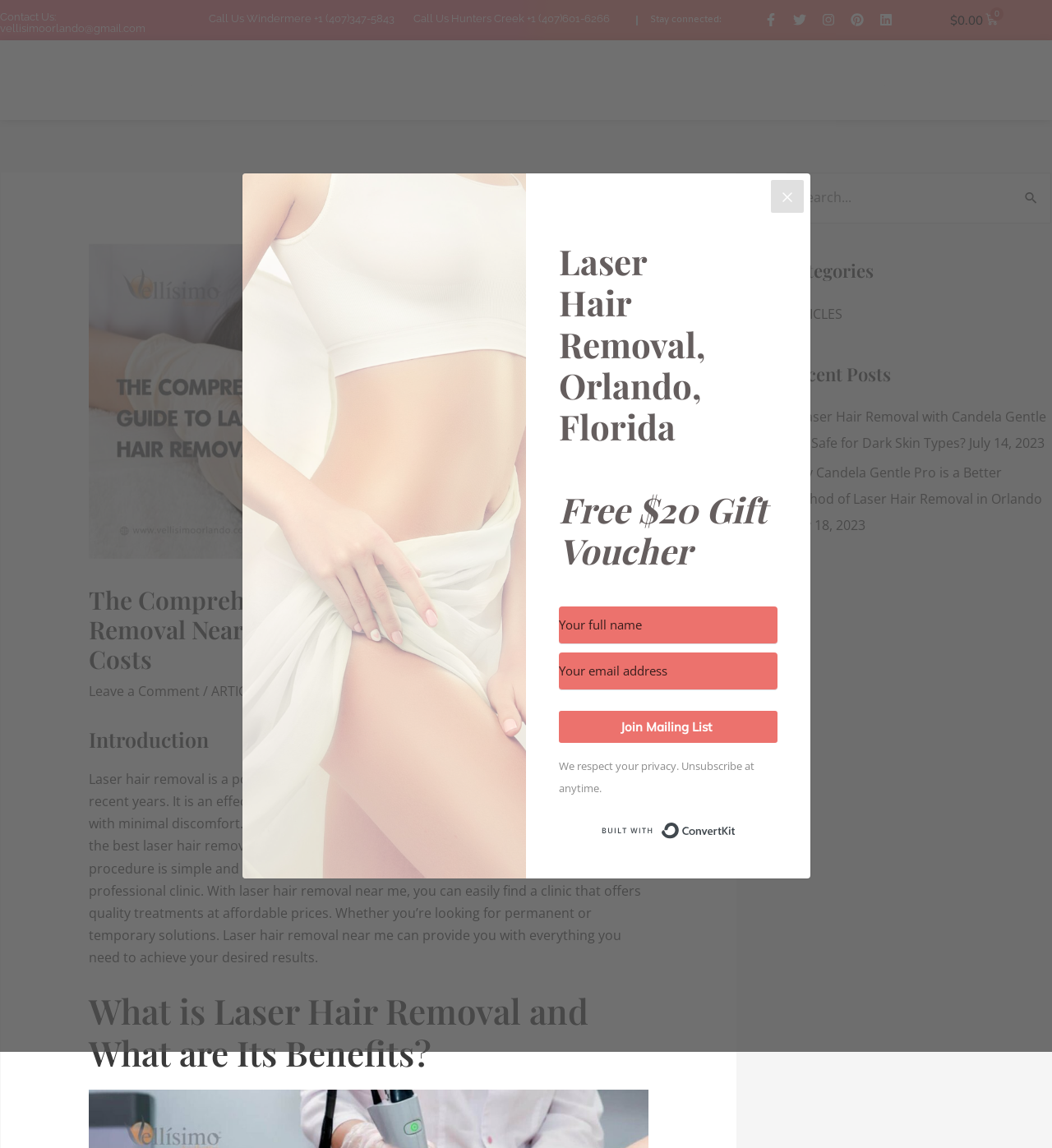Show me the bounding box coordinates of the clickable region to achieve the task as per the instruction: "Join the mailing list".

[0.531, 0.619, 0.739, 0.647]